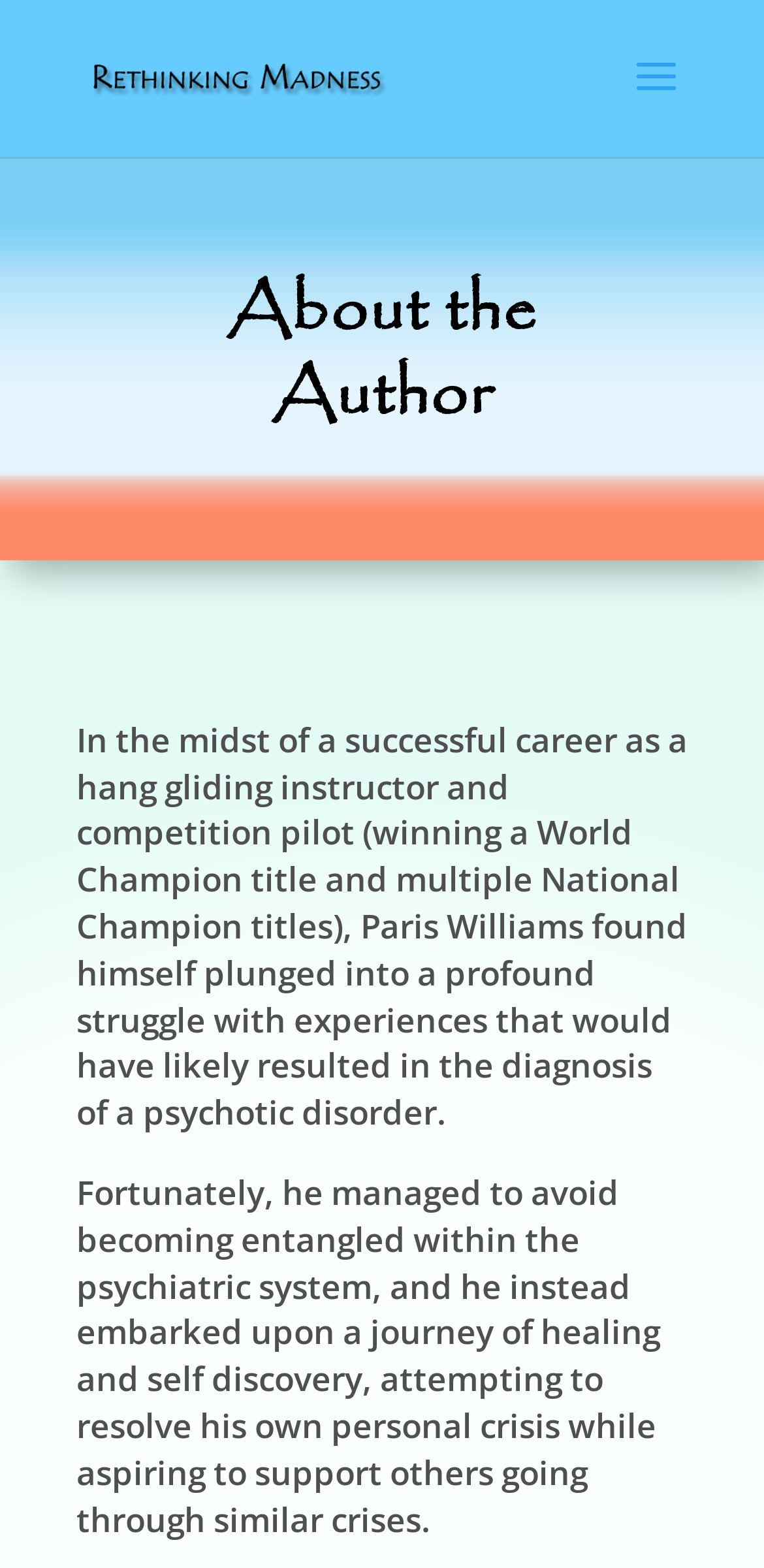Can you identify and provide the main heading of the webpage?

About the Author